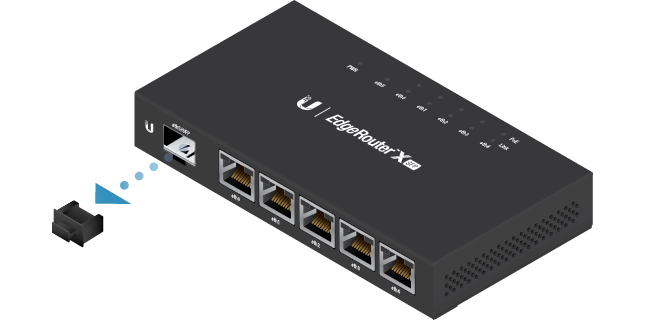Observe the image and answer the following question in detail: What is the purpose of the configuration port?

The configuration port plays a crucial role in establishing connections with additional hardware or networks, as highlighted in the caption. This suggests that the port is used to set up and configure connections with other devices or networks.